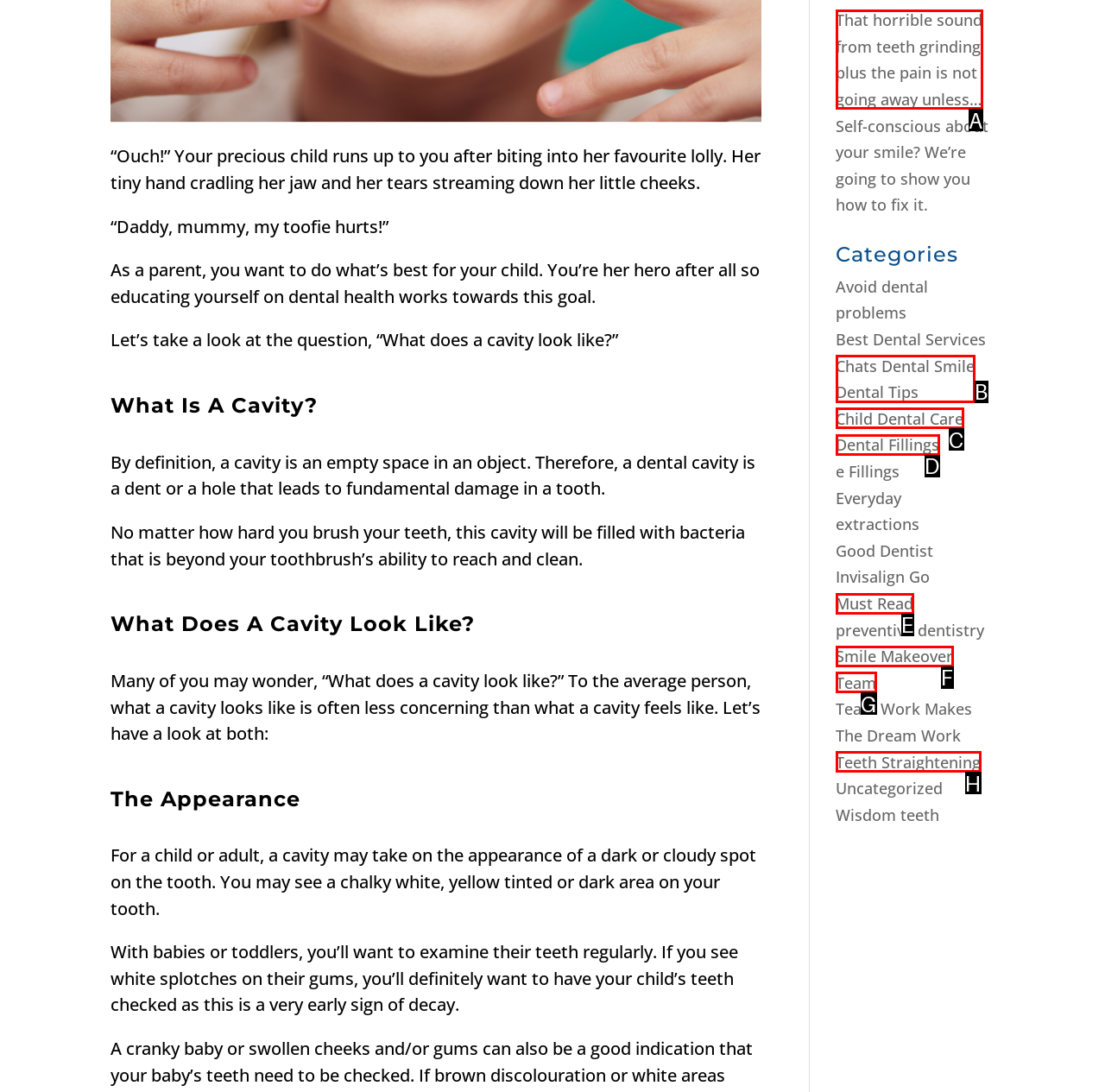Select the correct option based on the description: Chats Dental Smile Dental Tips
Answer directly with the option’s letter.

B